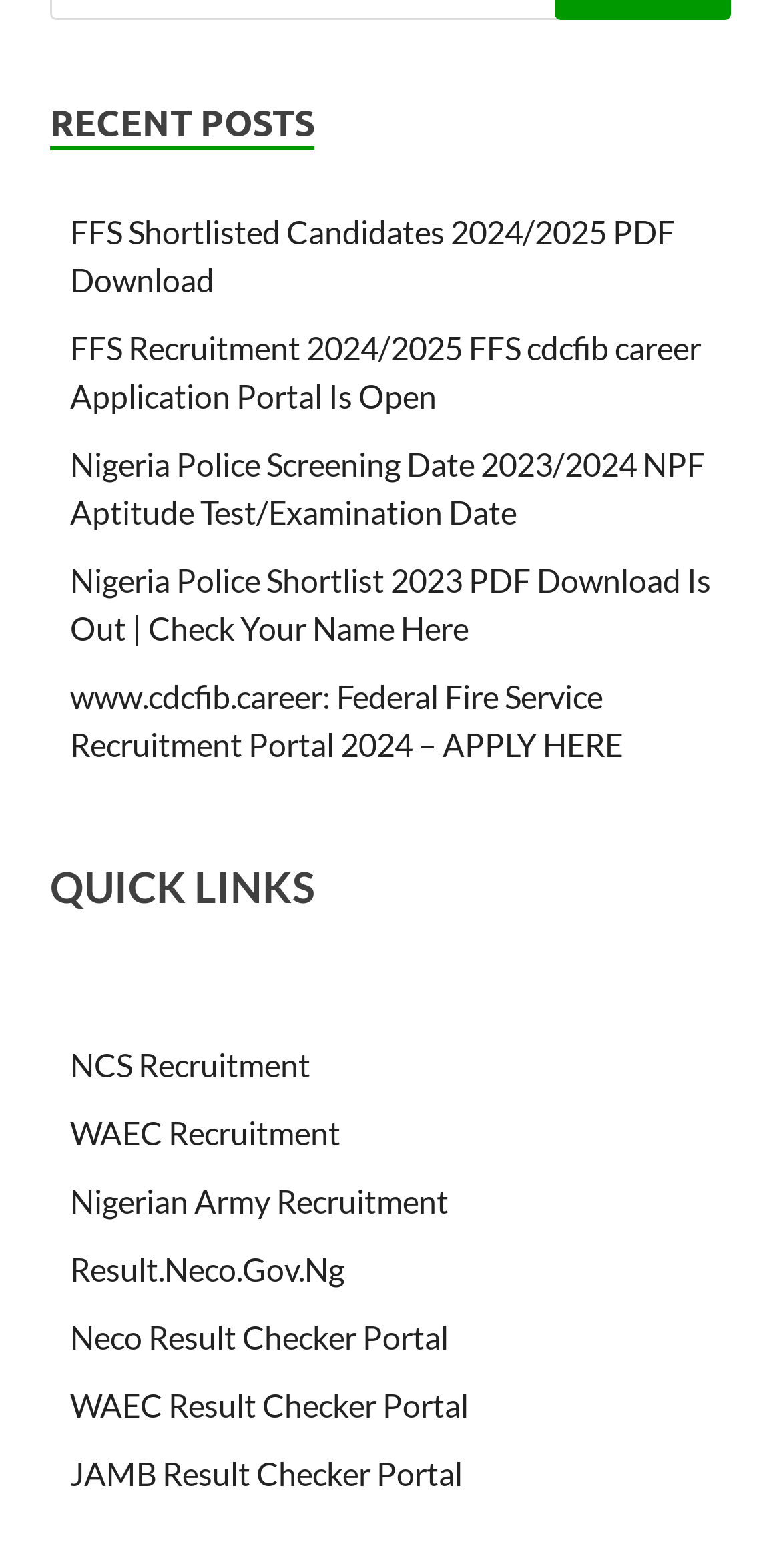Answer in one word or a short phrase: 
What is the last link on the webpage?

JAMB Result Checker Portal